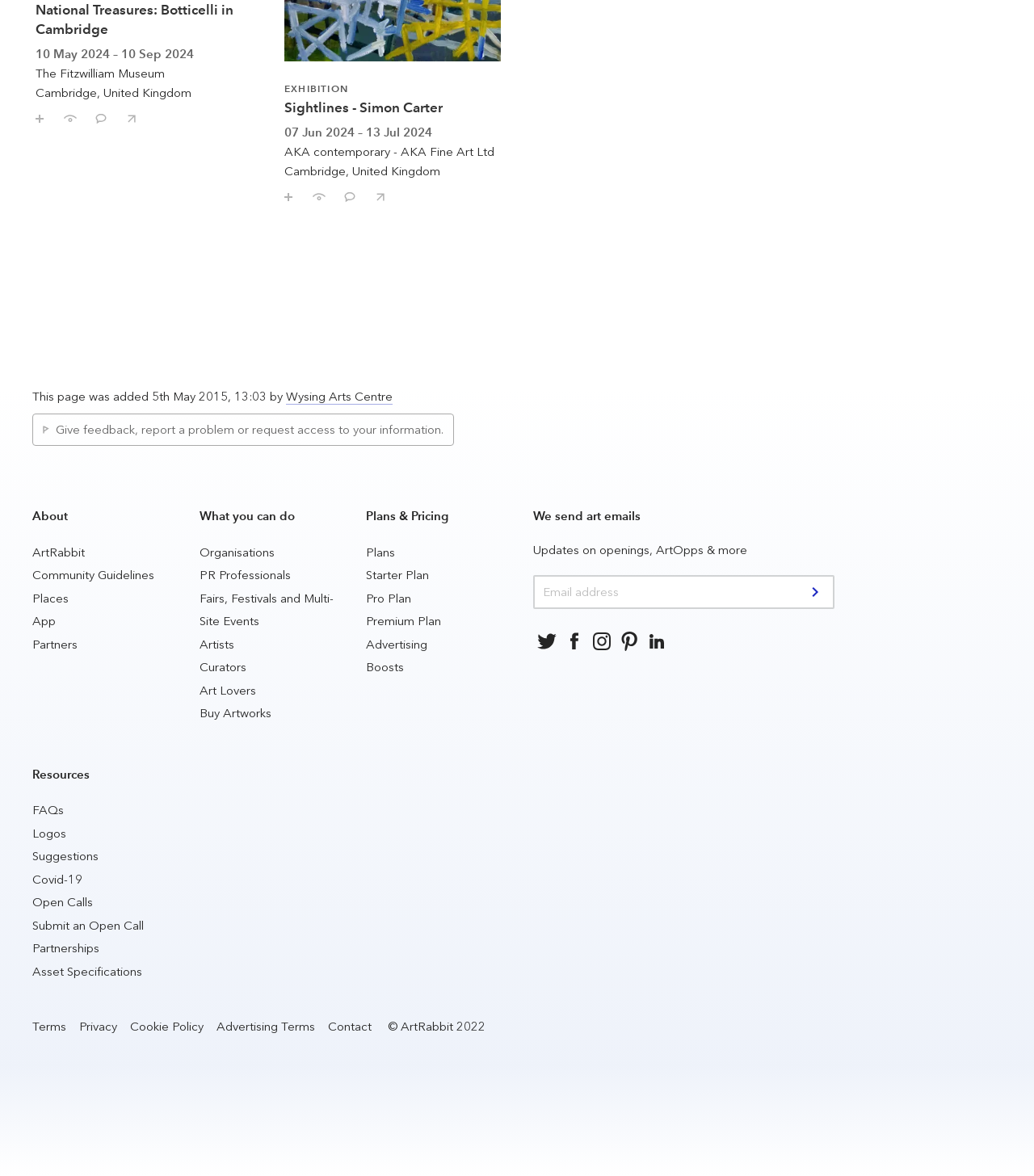What can users do with National Treasures: Botticelli in Cambridge?
Answer the question with just one word or phrase using the image.

Save, comment, share